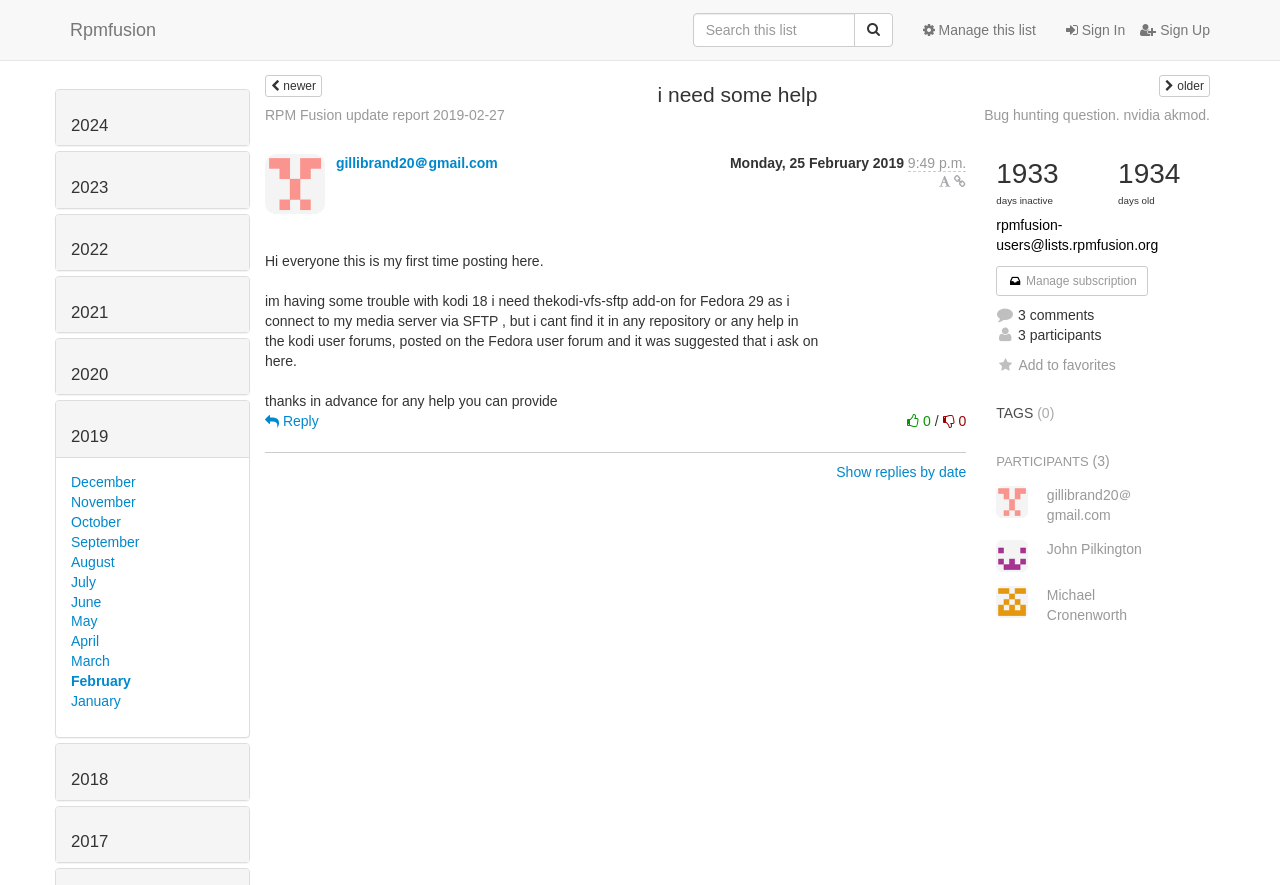Could you specify the bounding box coordinates for the clickable section to complete the following instruction: "Sign In"?

[0.821, 0.006, 0.879, 0.062]